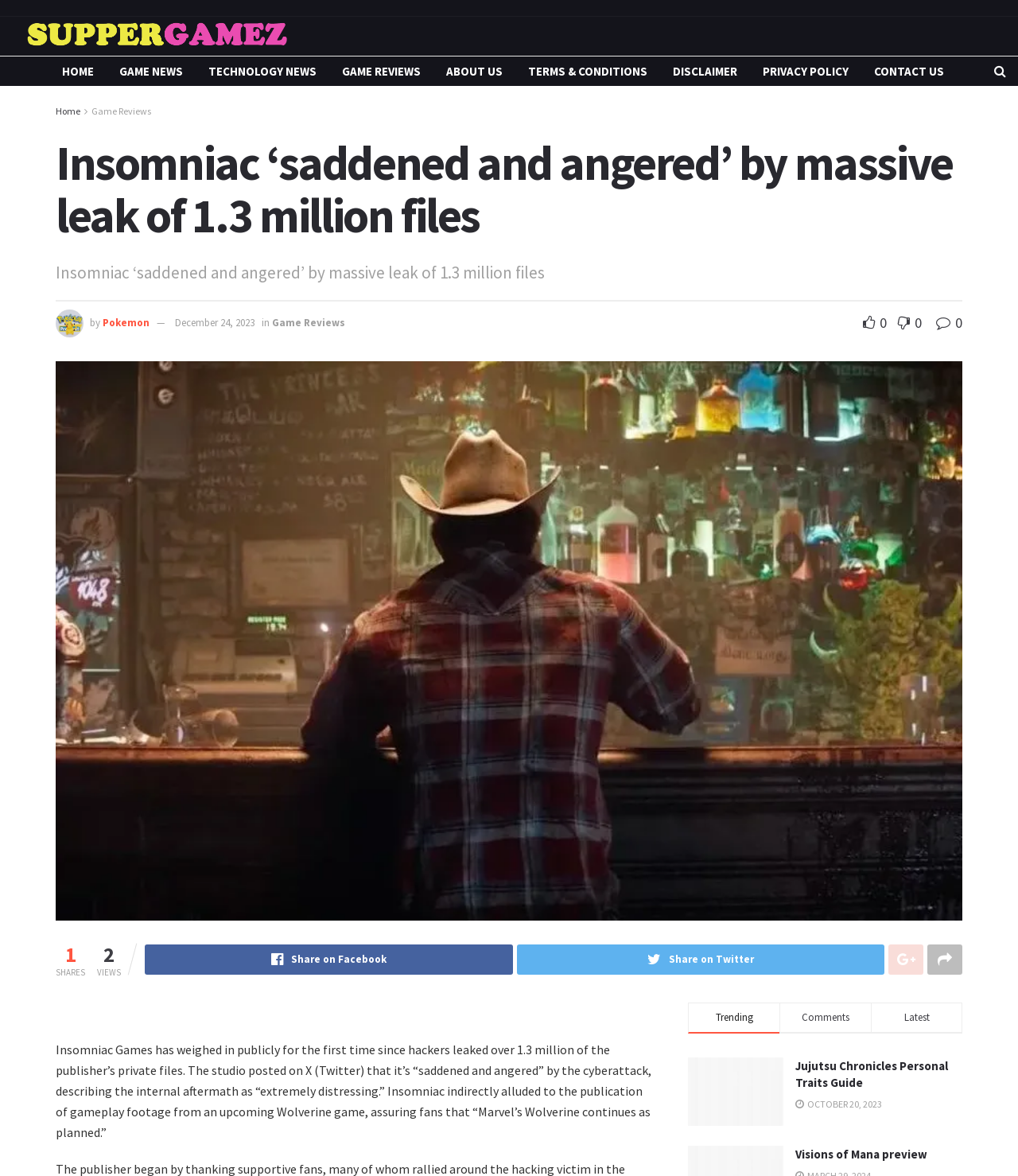What is the name of the upcoming game mentioned in the article? Refer to the image and provide a one-word or short phrase answer.

Marvel's Wolverine